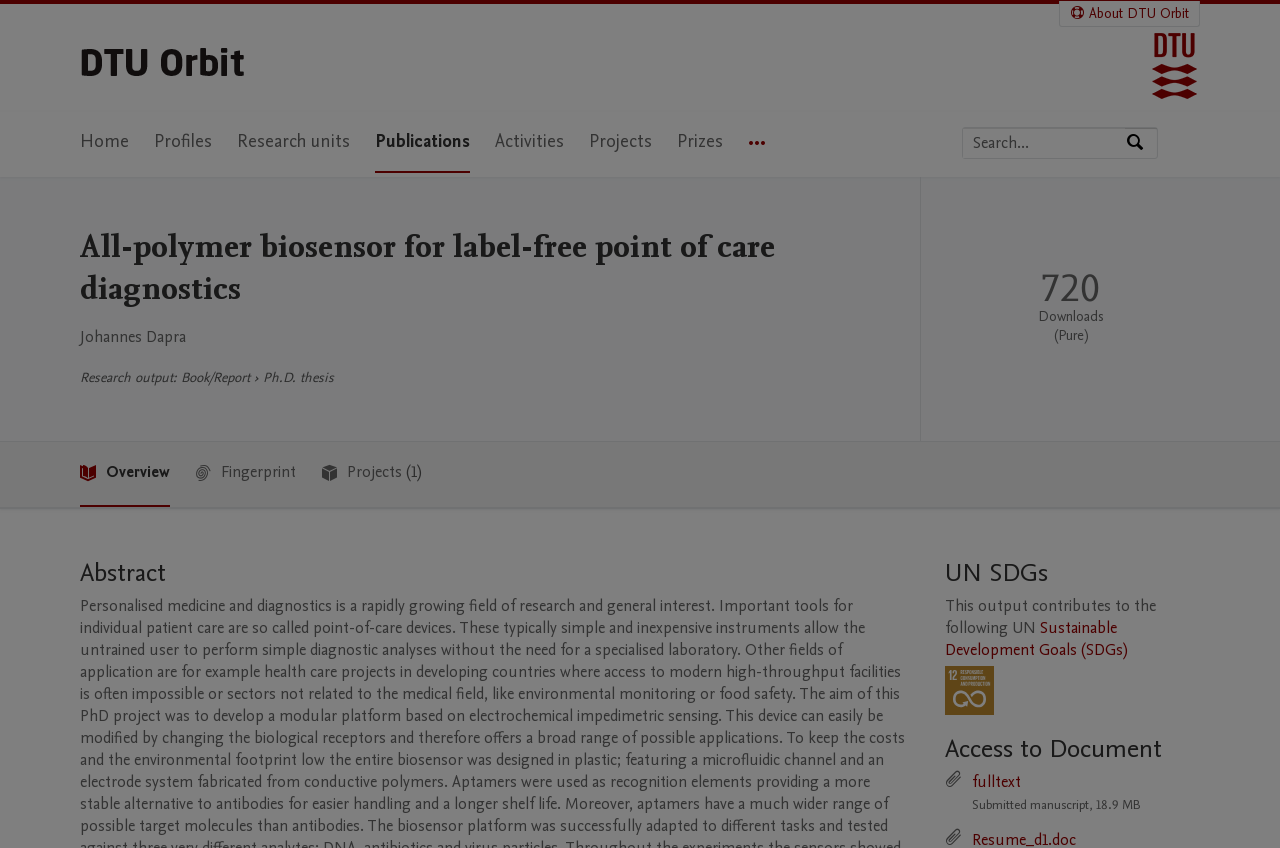Locate the UI element described as follows: "About DTU Orbit". Return the bounding box coordinates as four float numbers between 0 and 1 in the order [left, top, right, bottom].

[0.828, 0.001, 0.937, 0.031]